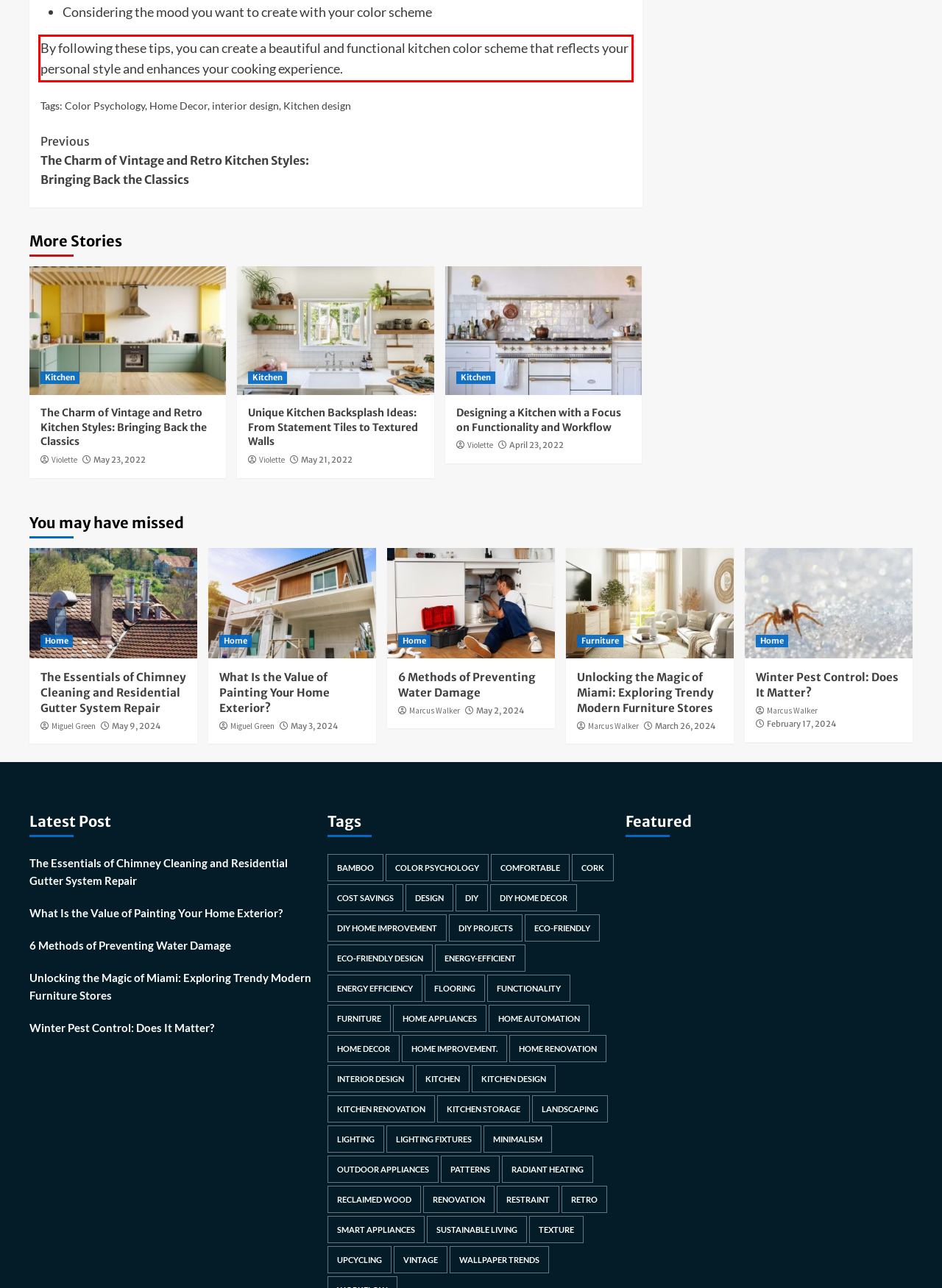Please identify the text within the red rectangular bounding box in the provided webpage screenshot.

By following these tips, you can create a beautiful and functional kitchen color scheme that reflects your personal style and enhances your cooking experience.